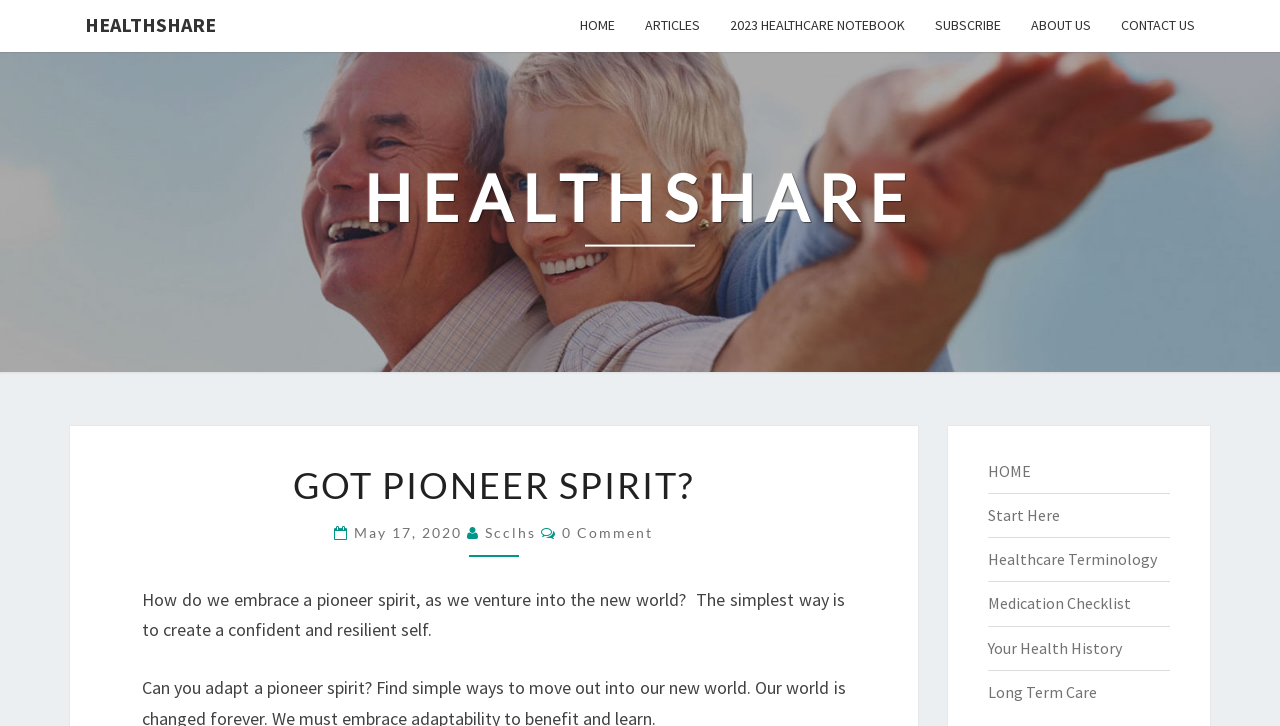What is the date of the article?
Please provide a single word or phrase in response based on the screenshot.

May 17, 2020